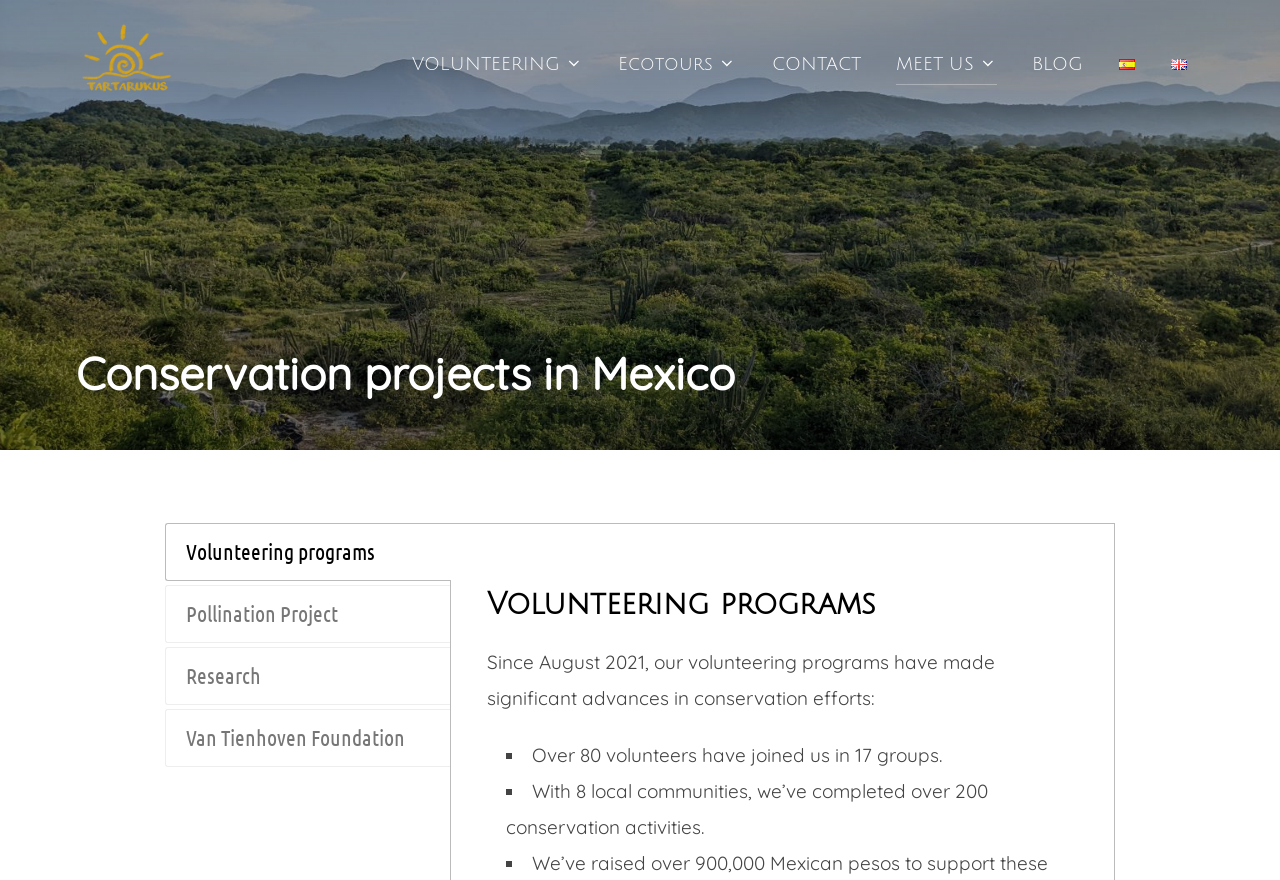Refer to the element description Van Tienhoven Foundation and identify the corresponding bounding box in the screenshot. Format the coordinates as (top-left x, top-left y, bottom-right x, bottom-right y) with values in the range of 0 to 1.

[0.129, 0.806, 0.352, 0.872]